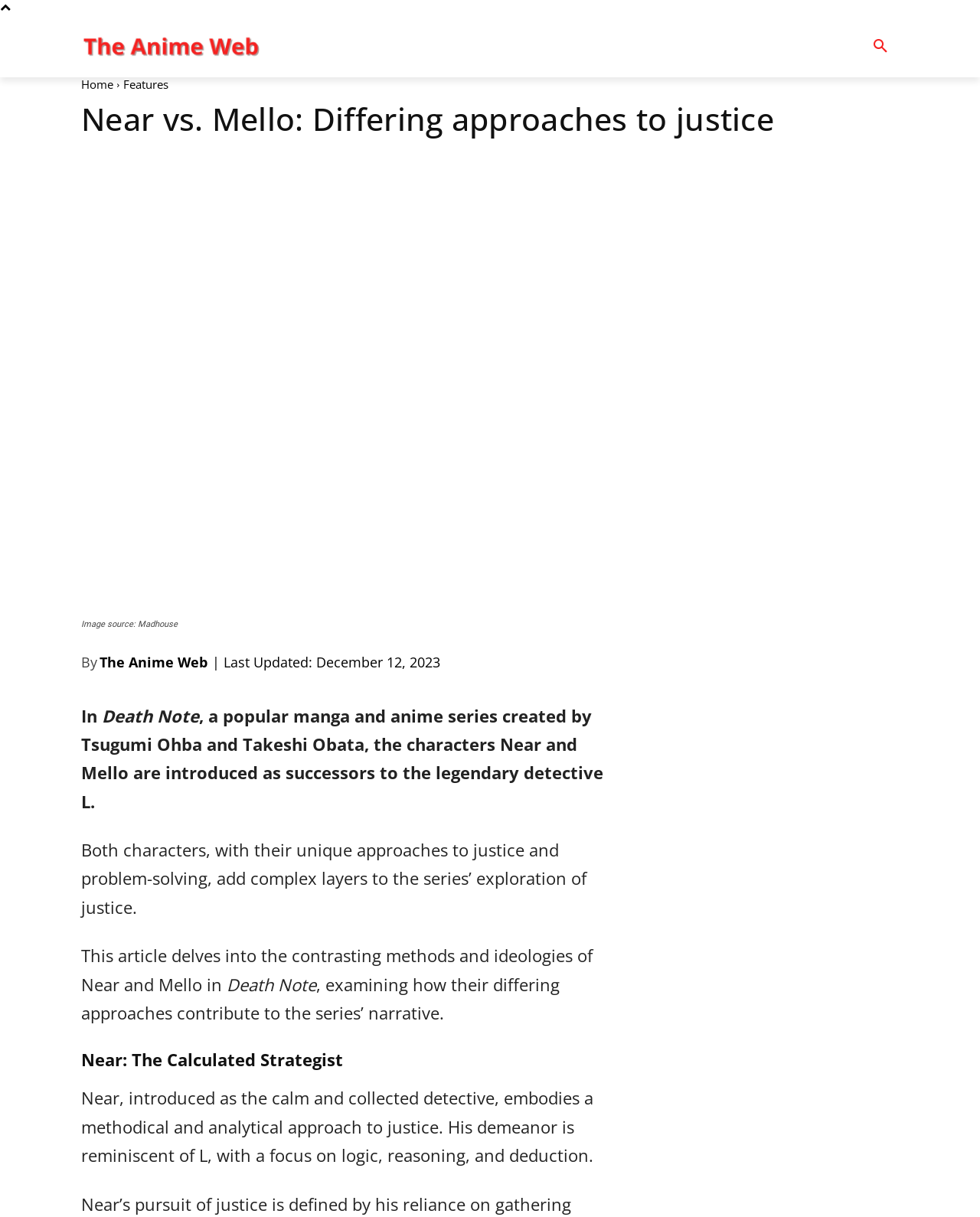What is the name of the anime series discussed in this article?
Based on the image, answer the question with as much detail as possible.

The article discusses the anime series 'Death Note' created by Tsugumi Ohba and Takeshi Obata, which is mentioned in the text 'In Death Note, a popular manga and anime series created by Tsugumi Ohba and Takeshi Obata, the characters Near and Mello are introduced as successors to the legendary detective L.'